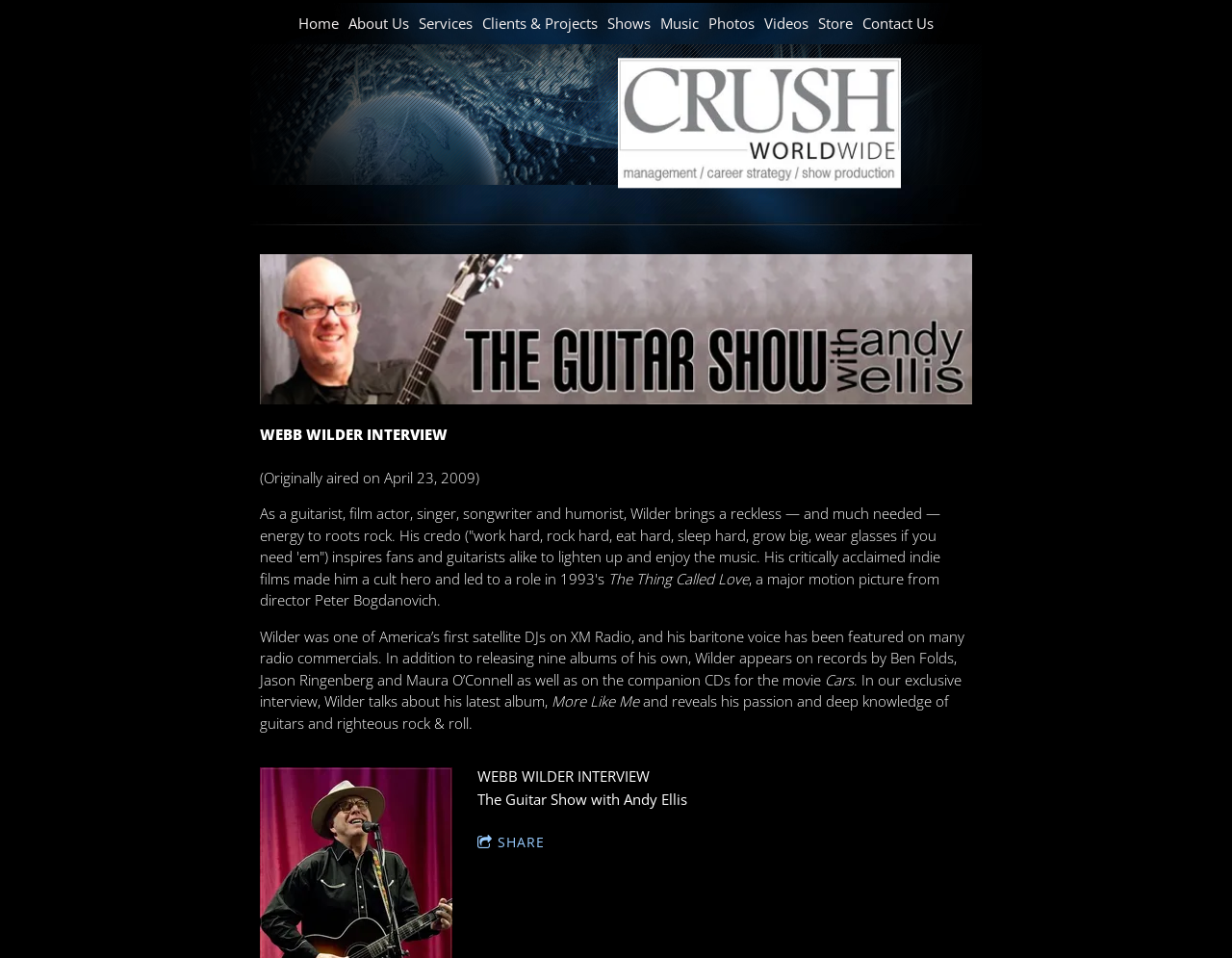Determine the bounding box coordinates of the element that should be clicked to execute the following command: "Read the full article about BP".

None